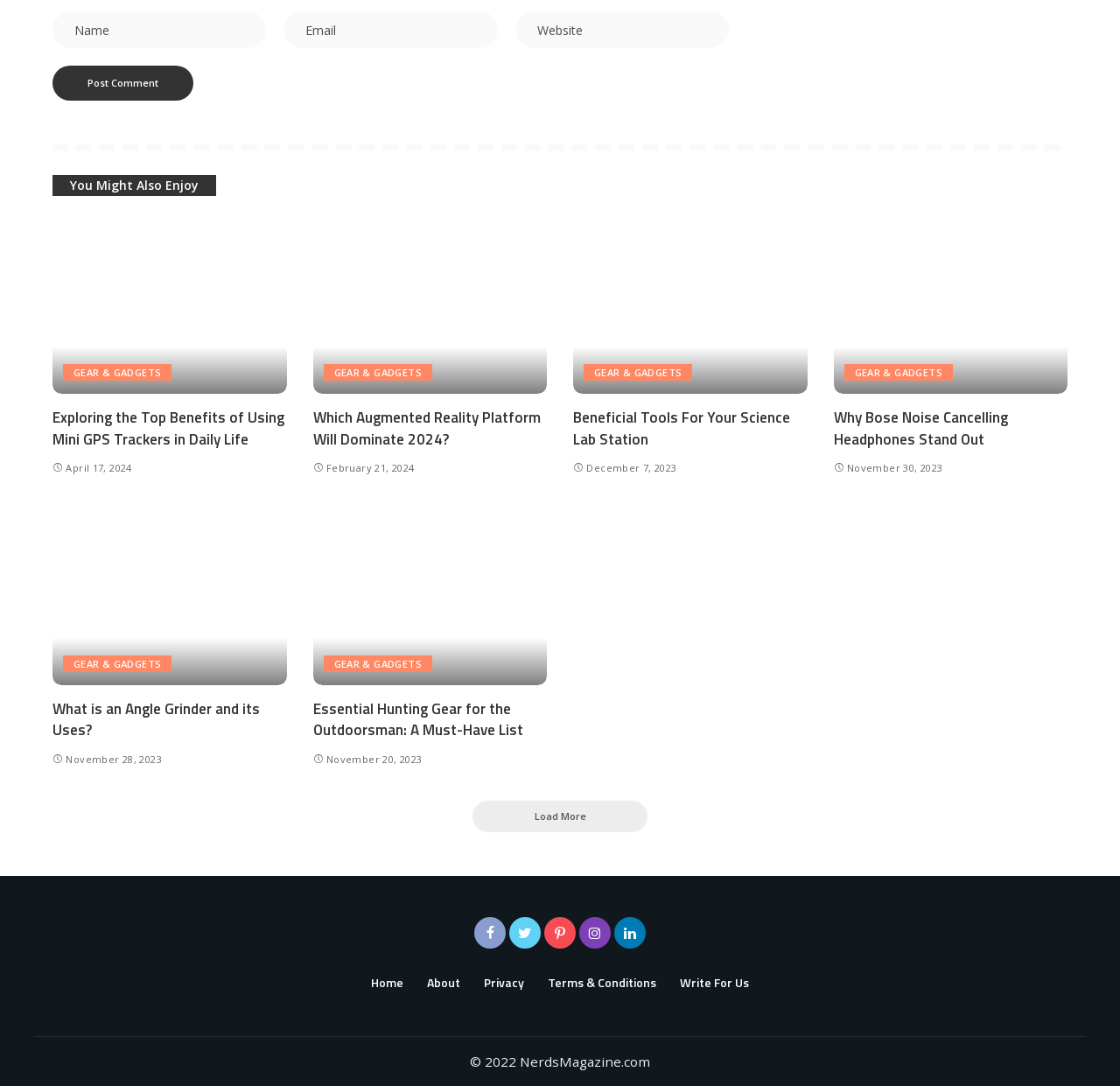Highlight the bounding box of the UI element that corresponds to this description: "Connor Easton".

None